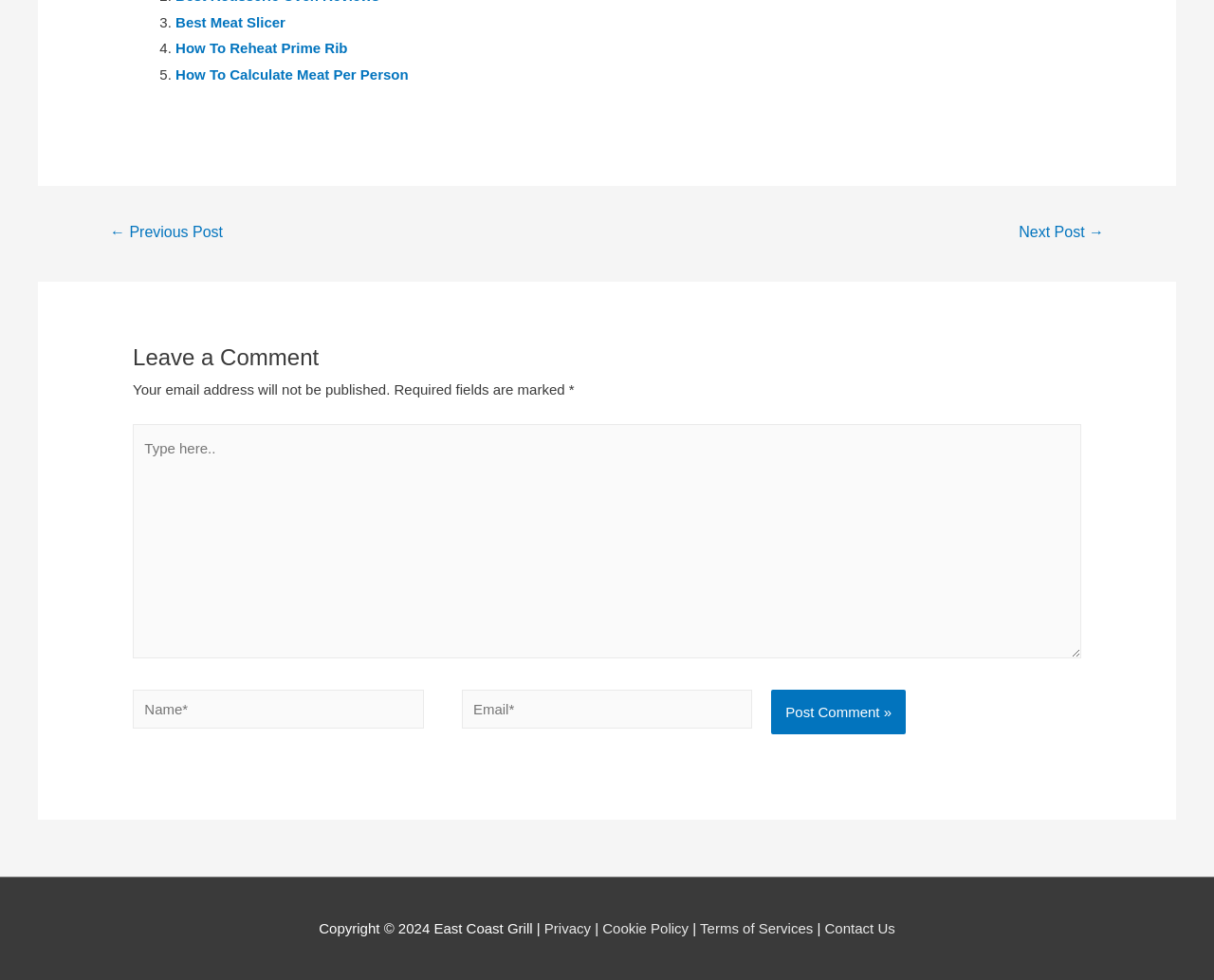Provide the bounding box coordinates in the format (top-left x, top-left y, bottom-right x, bottom-right y). All values are floating point numbers between 0 and 1. Determine the bounding box coordinate of the UI element described as: ideation and prototyping

None